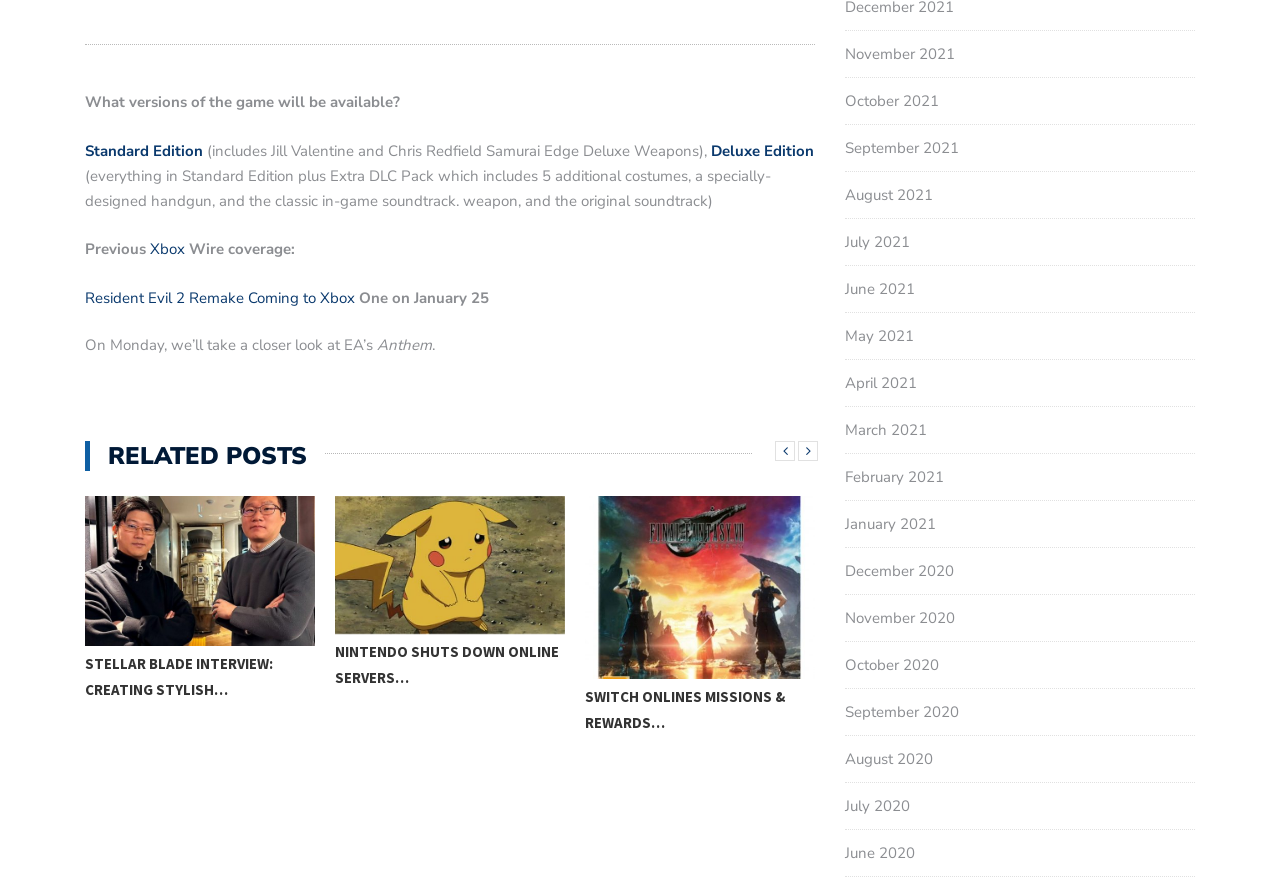Identify the bounding box coordinates of the section to be clicked to complete the task described by the following instruction: "View the 'RELATED POSTS' section". The coordinates should be four float numbers between 0 and 1, formatted as [left, top, right, bottom].

[0.066, 0.501, 0.587, 0.535]